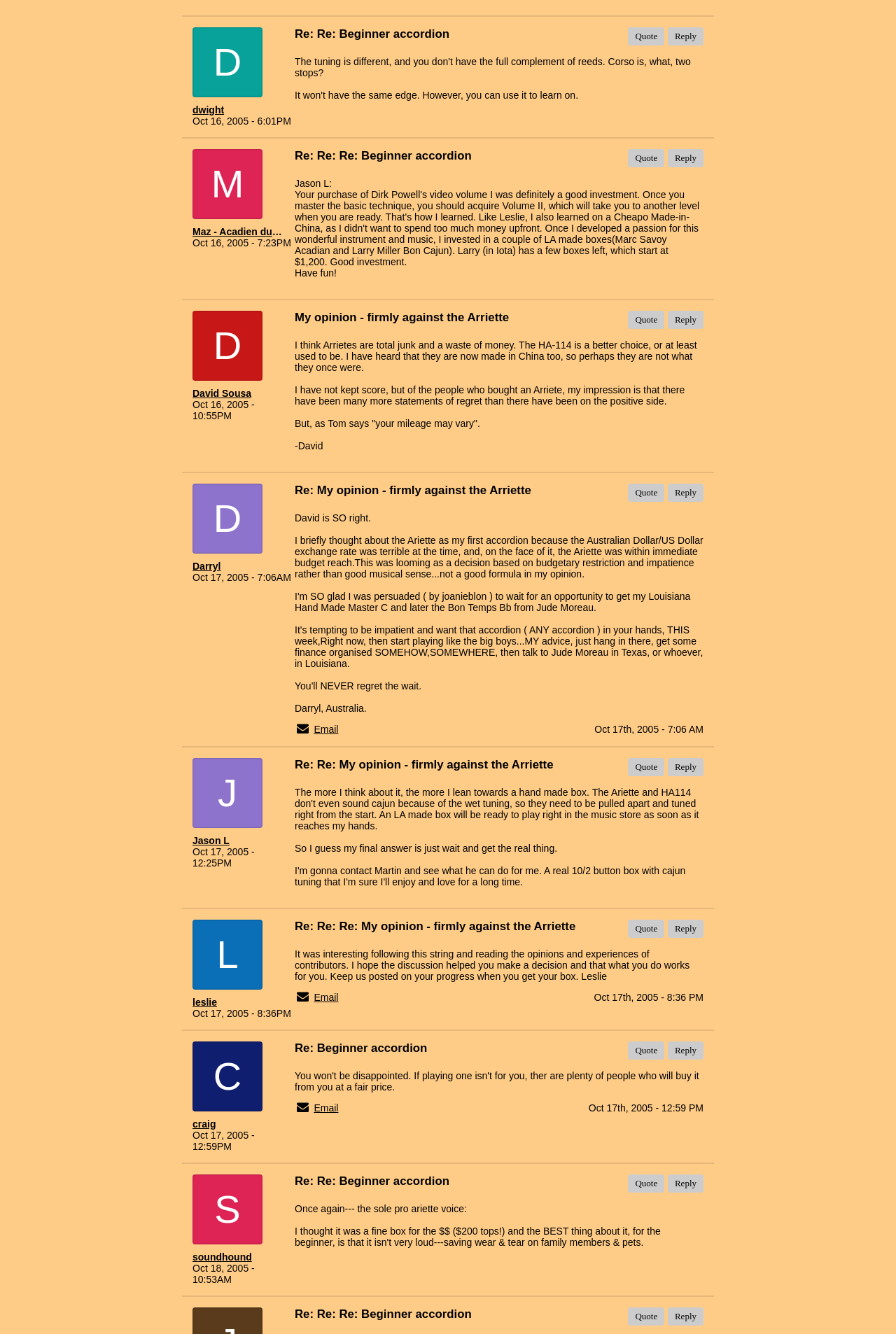Based on the image, give a detailed response to the question: Who wrote the message on Oct 16, 2005 - 6:01PM?

I found the message on Oct 16, 2005 - 6:01PM by looking at the timestamp and the username associated with it, which is 'Dwight'.